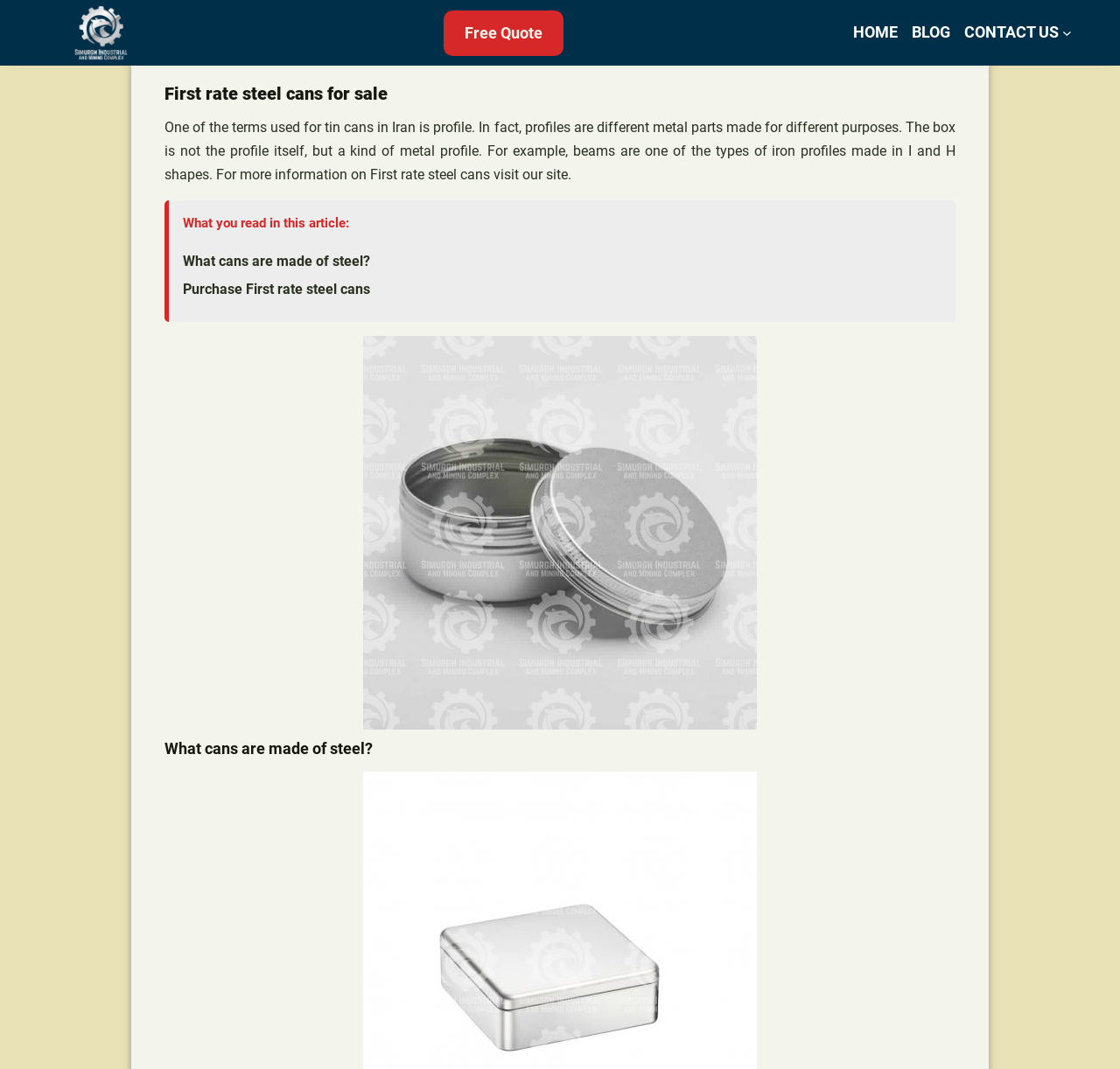What is the term used for tin cans in Iran?
From the screenshot, provide a brief answer in one word or phrase.

profile